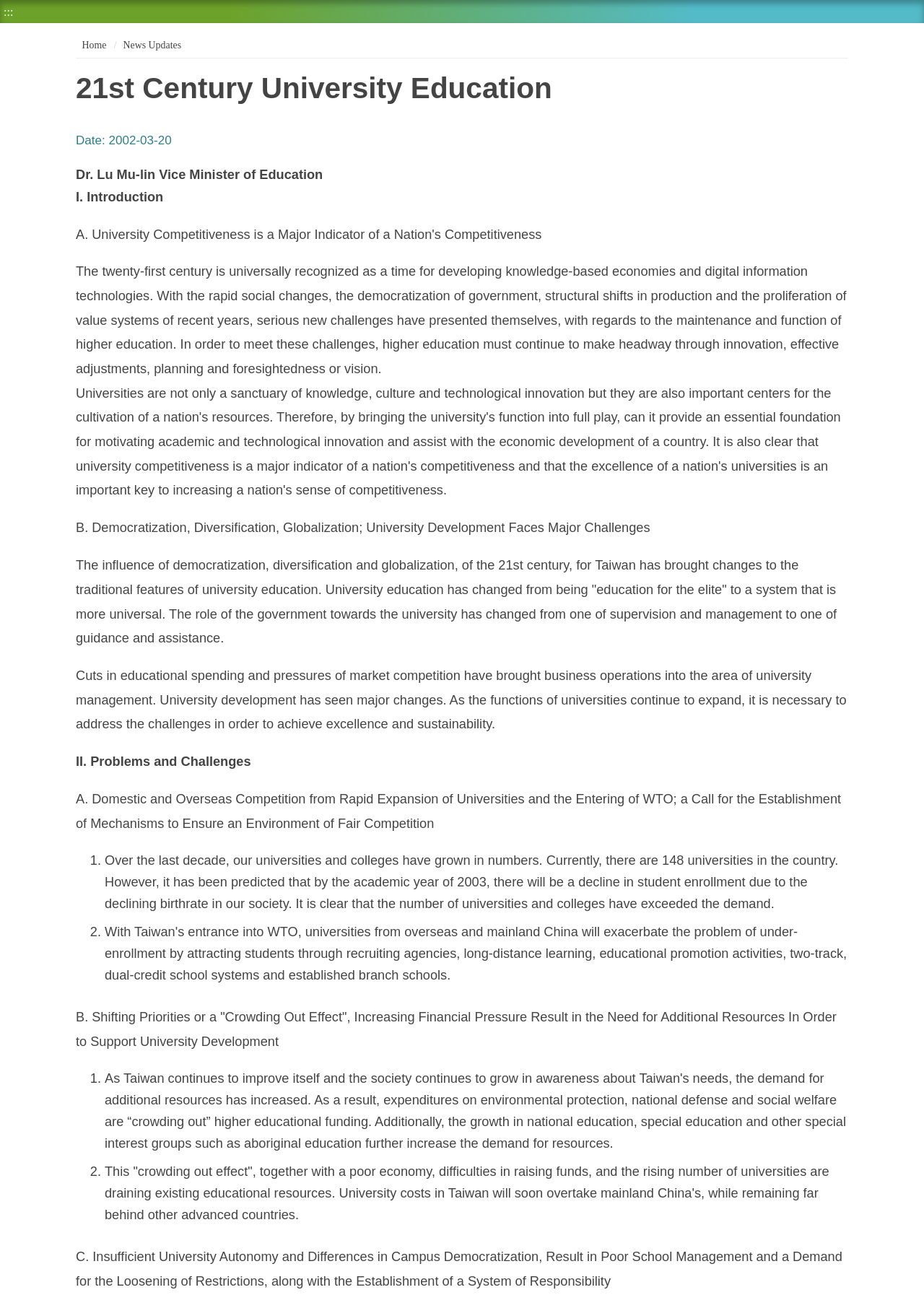How many universities are there in the country?
Examine the image closely and answer the question with as much detail as possible.

I found the information in the StaticText element with the description 'Over the last decade, our universities and colleges have grown in numbers. Currently, there are 148 universities in the country.' at coordinates [0.113, 0.659, 0.907, 0.703].